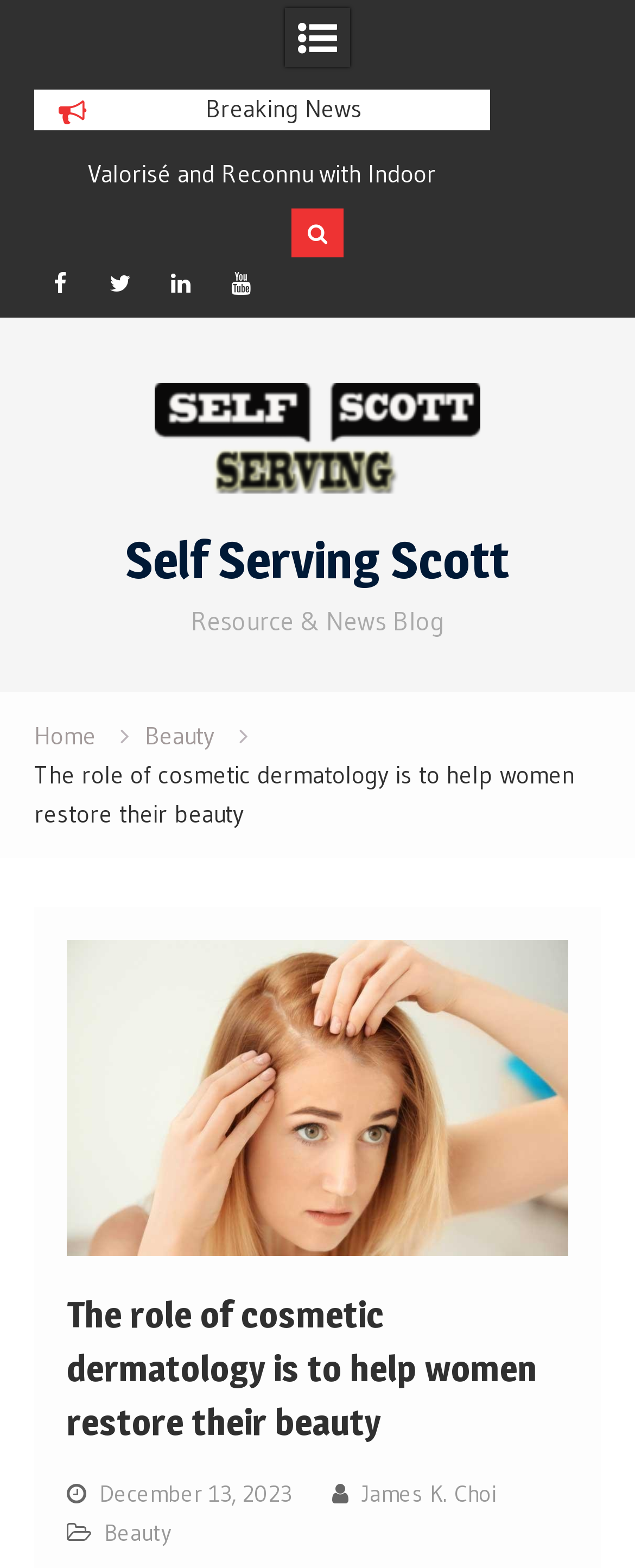Please mark the clickable region by giving the bounding box coordinates needed to complete this instruction: "Click on Facebook link".

[0.053, 0.164, 0.135, 0.197]